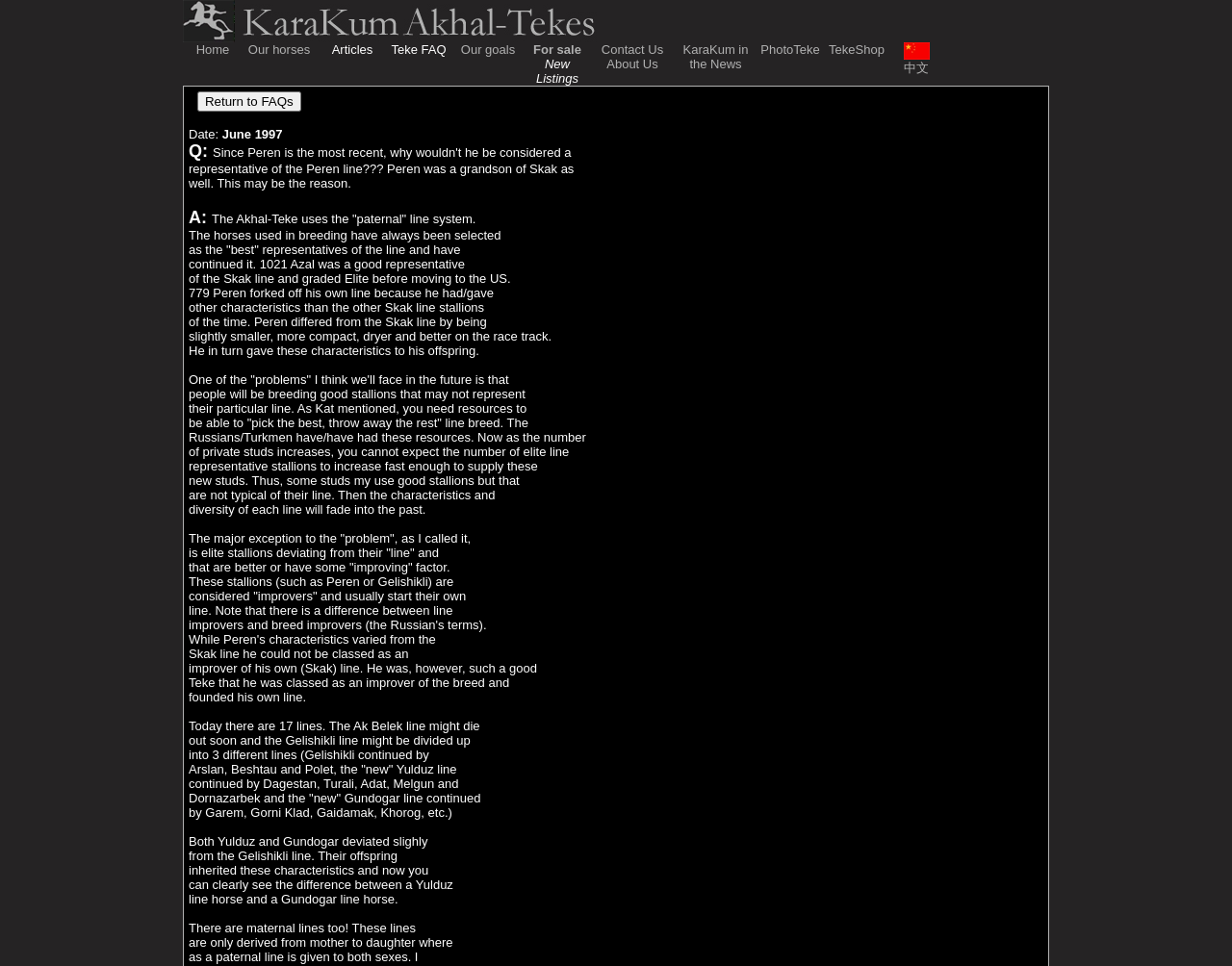What is the characteristic of Peren that differs from the Skak line?
Examine the image closely and answer the question with as much detail as possible.

I analyzed the text and found that Peren differs from the Skak line in being slightly smaller, more compact, dryer, and better on the race track.